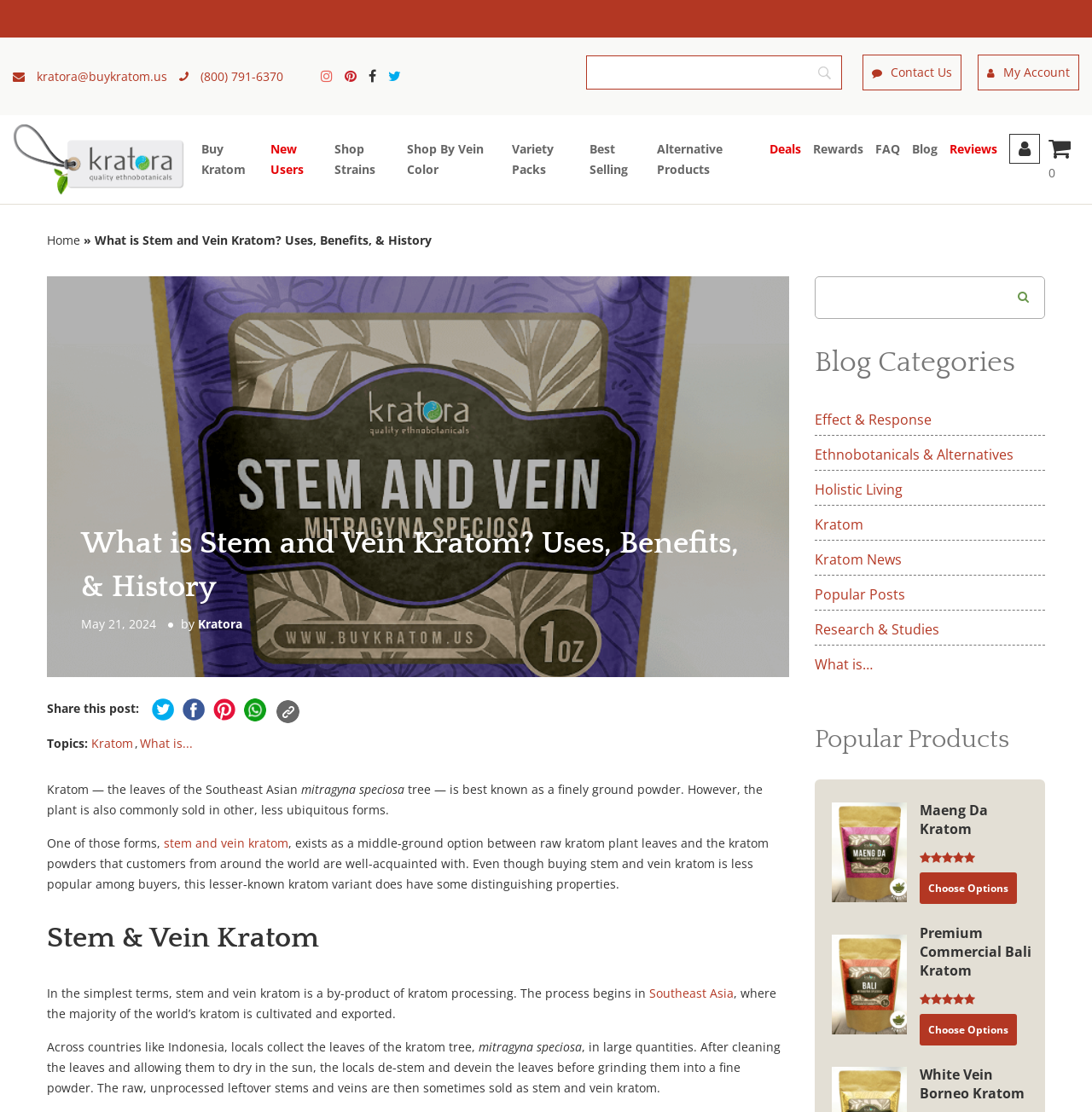What is the date of the blog post?
Using the image as a reference, answer the question in detail.

The date of the blog post is May 21, 2024, which is located at the top of the webpage, below the title of the blog post.